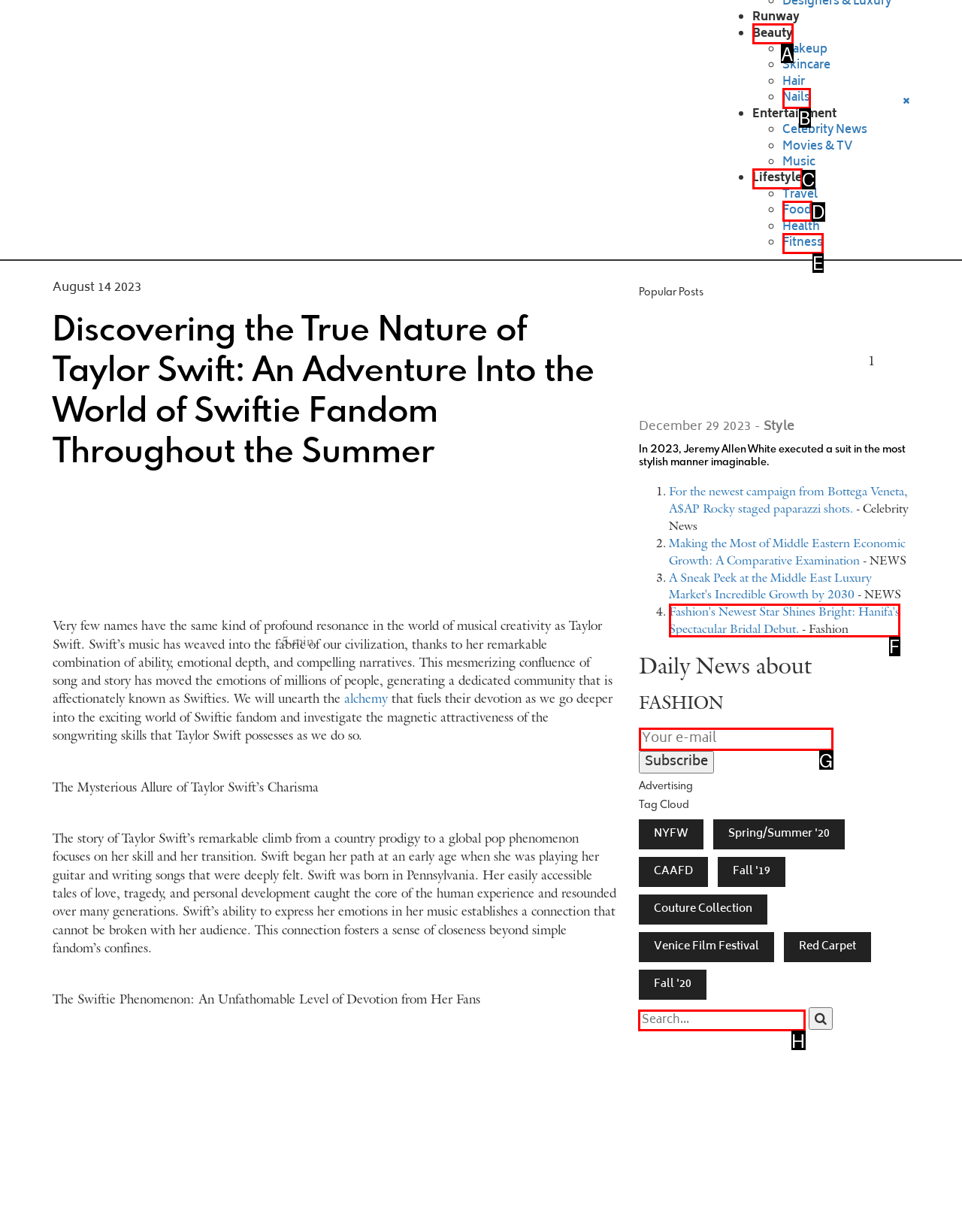Based on the task: Play the audio, which UI element should be clicked? Answer with the letter that corresponds to the correct option from the choices given.

None